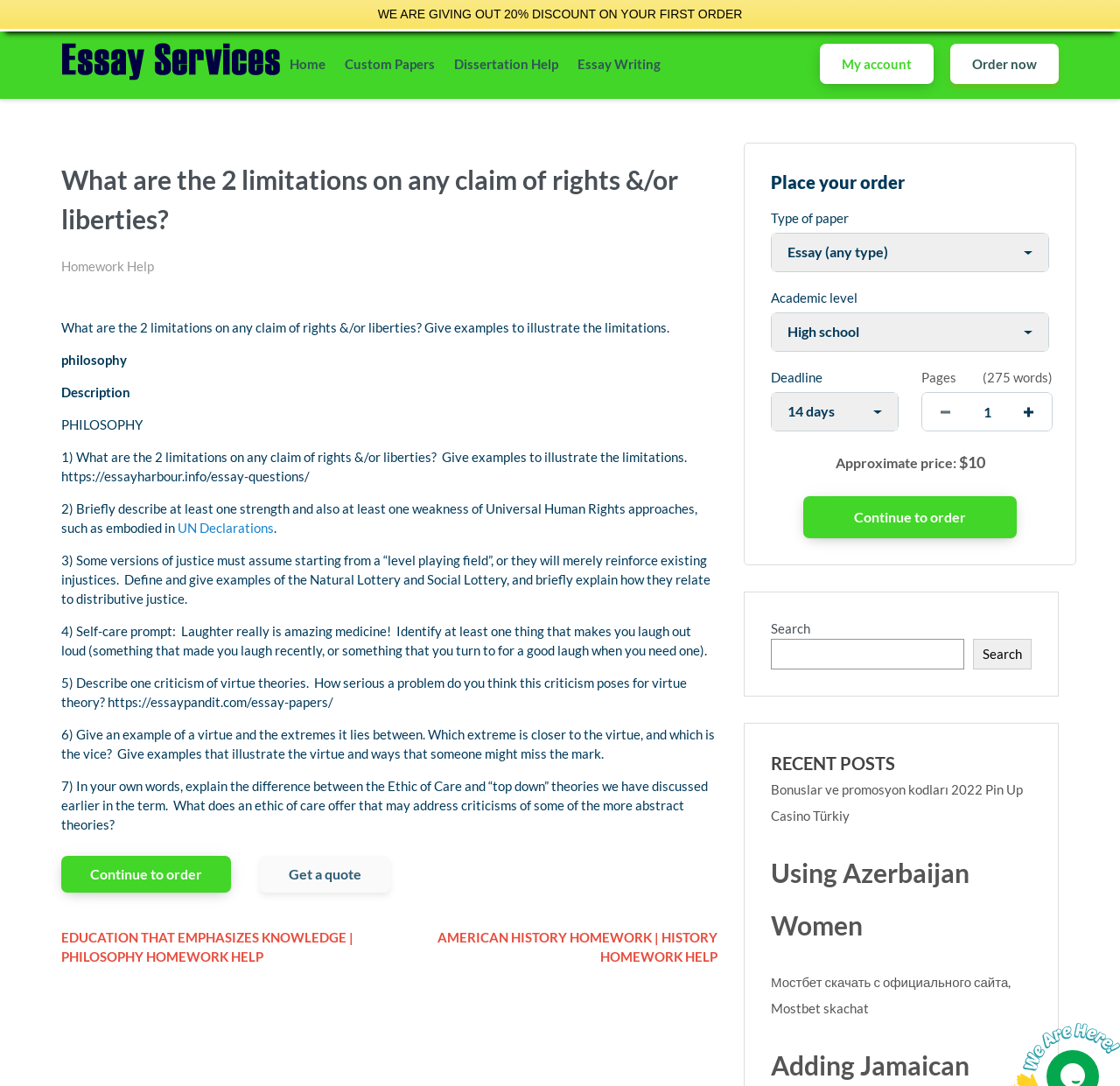Given the element description input value="1" name="pages" value="2", identify the bounding box coordinates for the UI element on the webpage screenshot. The format should be (top-left x, top-left y, bottom-right x, bottom-right y), with values between 0 and 1.

[0.823, 0.362, 0.939, 0.396]